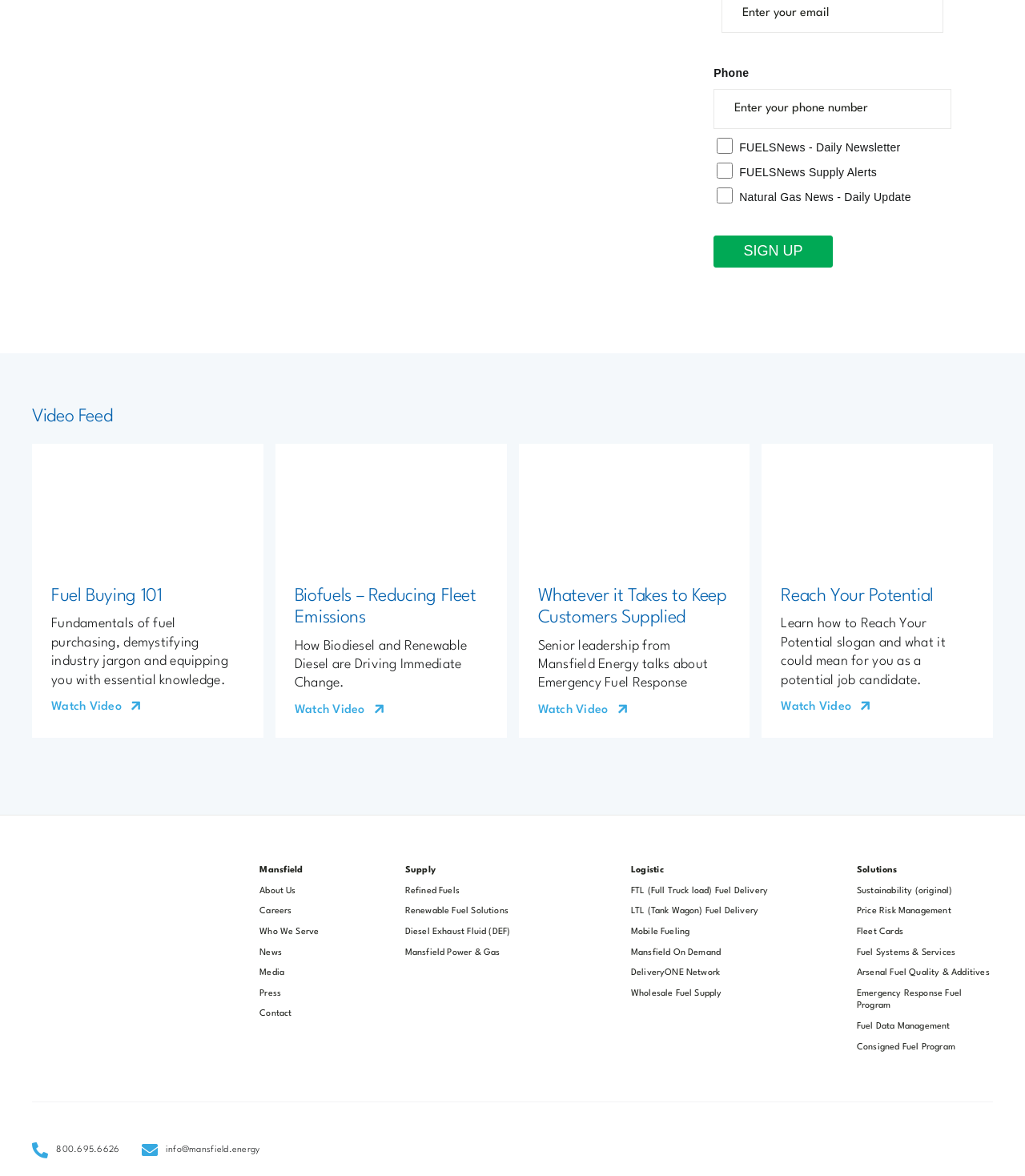Find the bounding box coordinates of the element I should click to carry out the following instruction: "Click on the Get Started button".

None